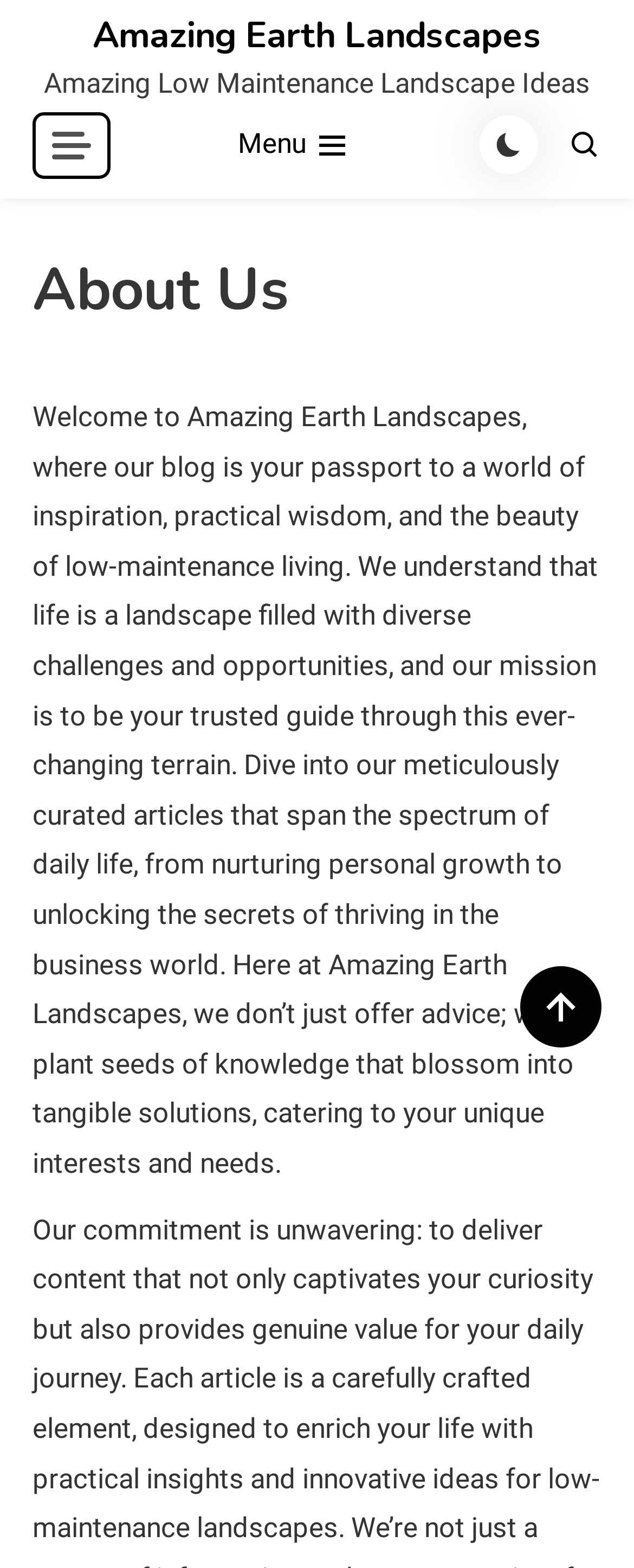Determine the bounding box coordinates of the UI element described by: "Menu".

[0.183, 0.069, 0.746, 0.116]